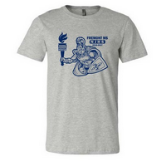What is the likely purpose of this t-shirt?
Using the image as a reference, deliver a detailed and thorough answer to the question.

The caption suggests that the t-shirt 'likely represents school spirit or a special project related to Fremont Middle School', which implies that the shirt is intended to promote unity, enthusiasm, or a sense of community within the school.